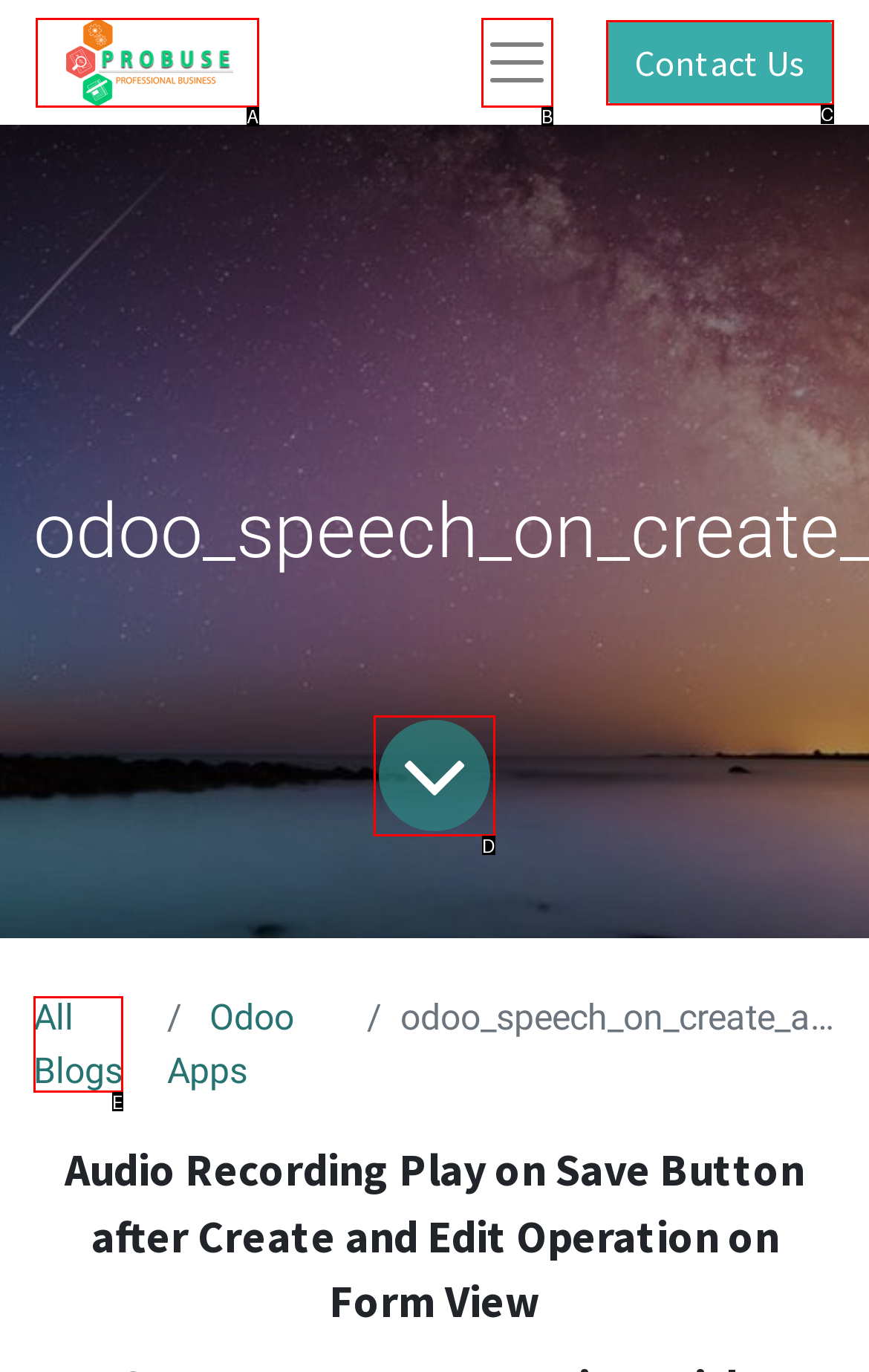Match the HTML element to the description: parent_node: Contact Us. Answer with the letter of the correct option from the provided choices.

A